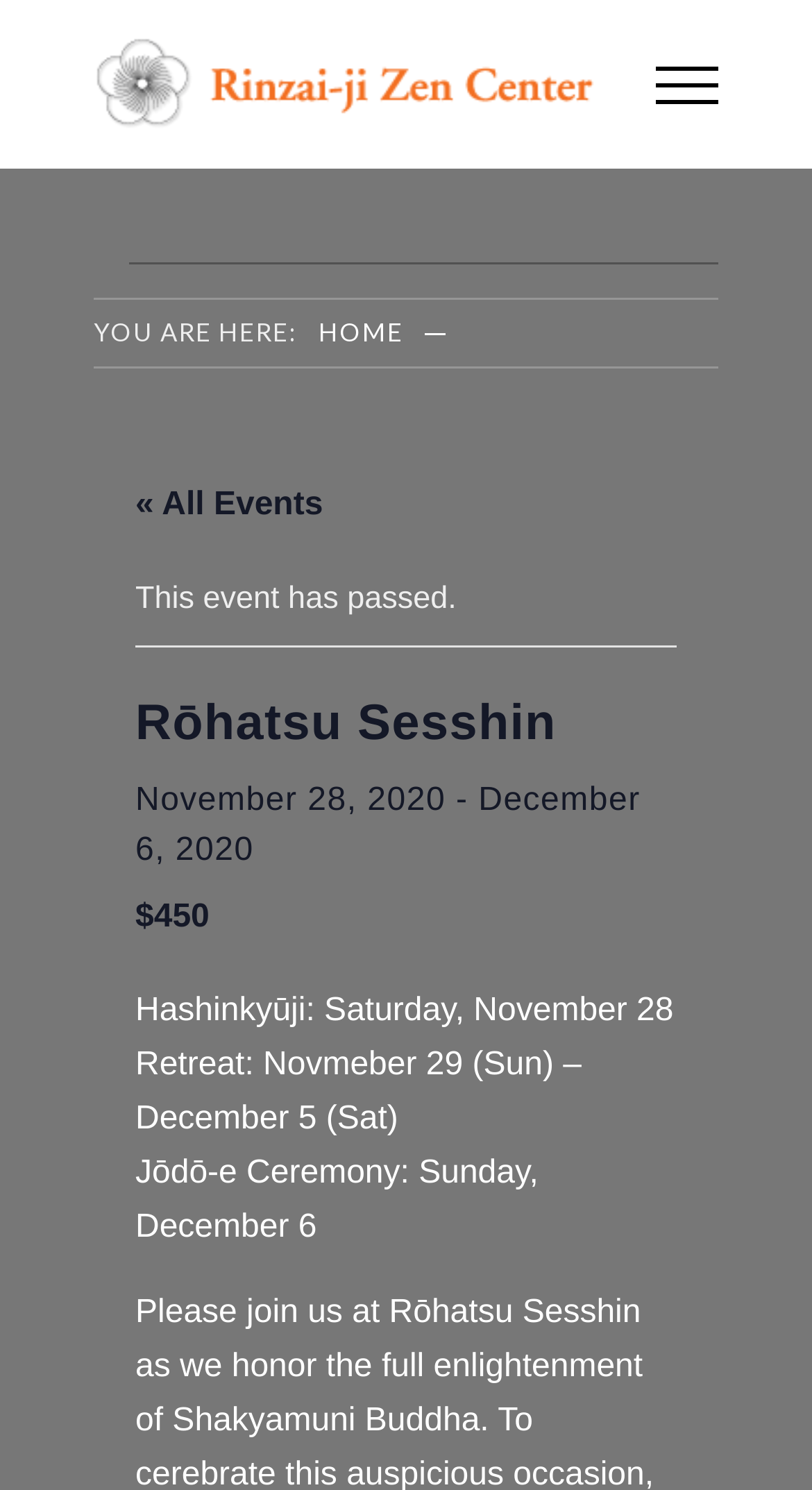Locate the bounding box coordinates of the UI element described by: "« All Events". Provide the coordinates as four float numbers between 0 and 1, formatted as [left, top, right, bottom].

[0.167, 0.327, 0.398, 0.351]